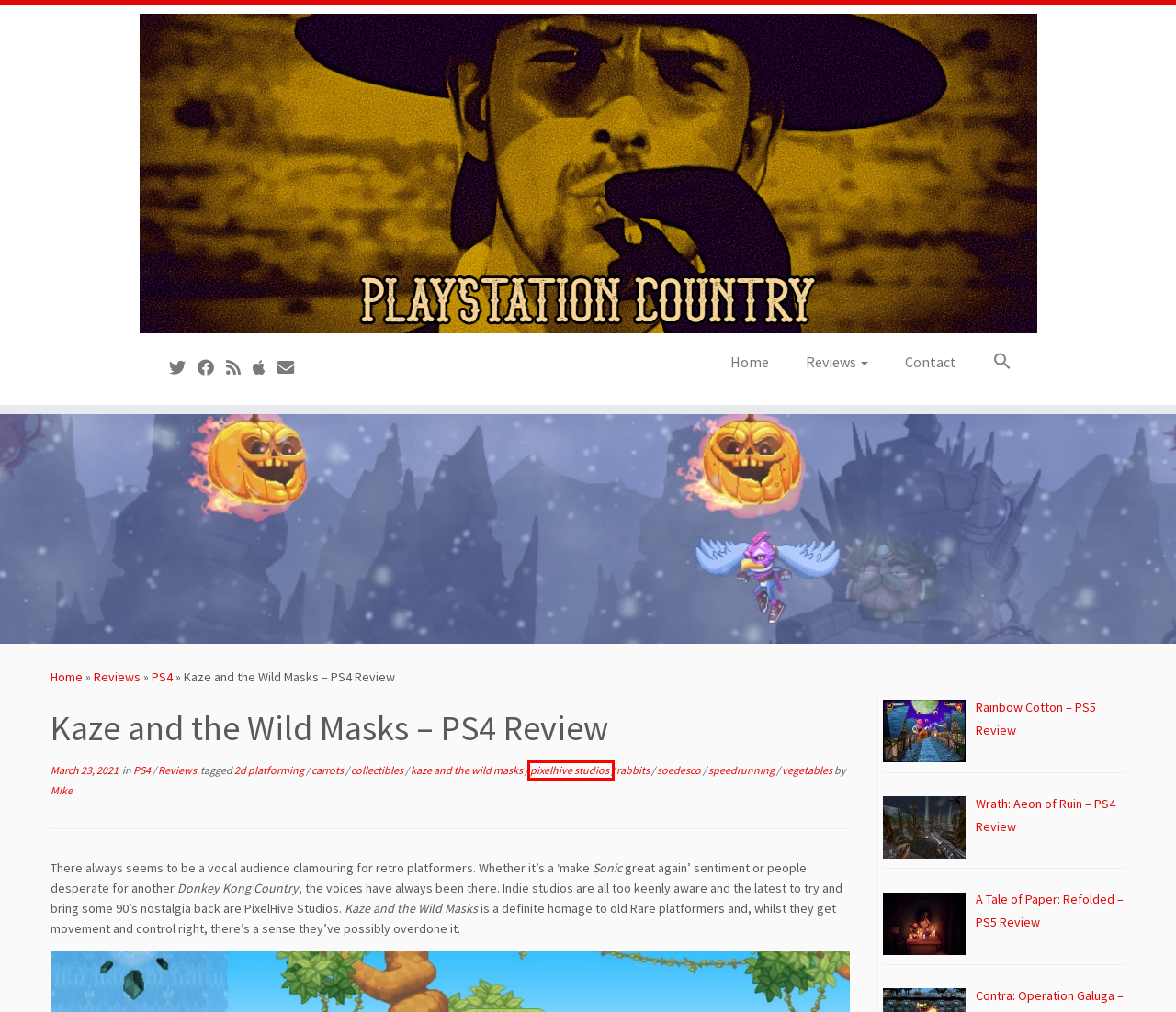Given a webpage screenshot with a red bounding box around a particular element, identify the best description of the new webpage that will appear after clicking on the element inside the red bounding box. Here are the candidates:
A. Reviews – PlayStation Country
B. Rainbow Cotton – PS5 Review – PlayStation Country
C. A Tale of Paper: Refolded – PS5 Review – PlayStation Country
D. Contact – PlayStation Country
E. PlayStation Country – Reviews, previews and features for PlayStation games from PS1 to PS5.
F. vegetables – PlayStation Country
G. pixelhive studios – PlayStation Country
H. speedrunning – PlayStation Country

G